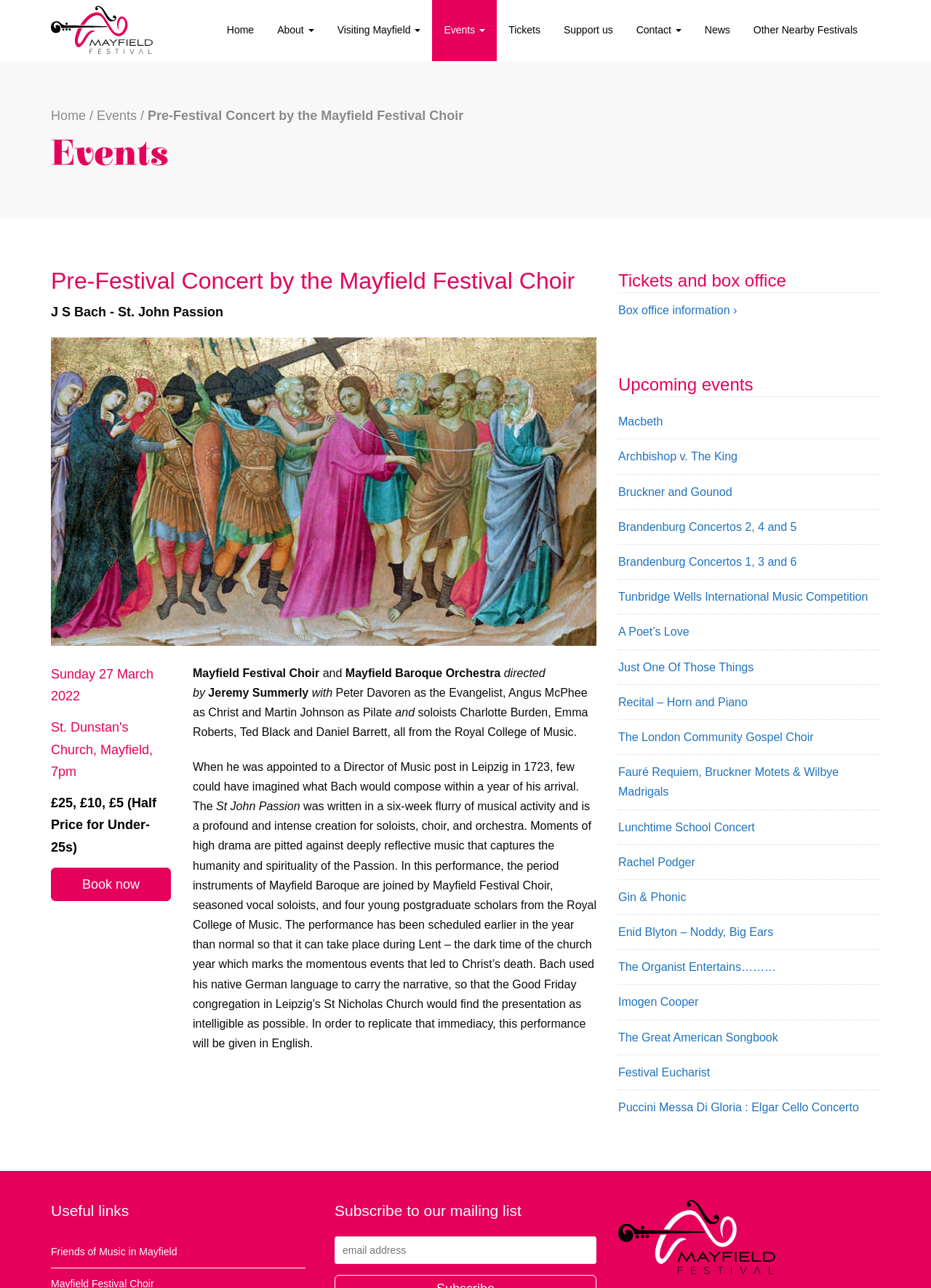Determine the bounding box coordinates for the area that should be clicked to carry out the following instruction: "Click on the 'Book now' link".

[0.055, 0.673, 0.184, 0.699]